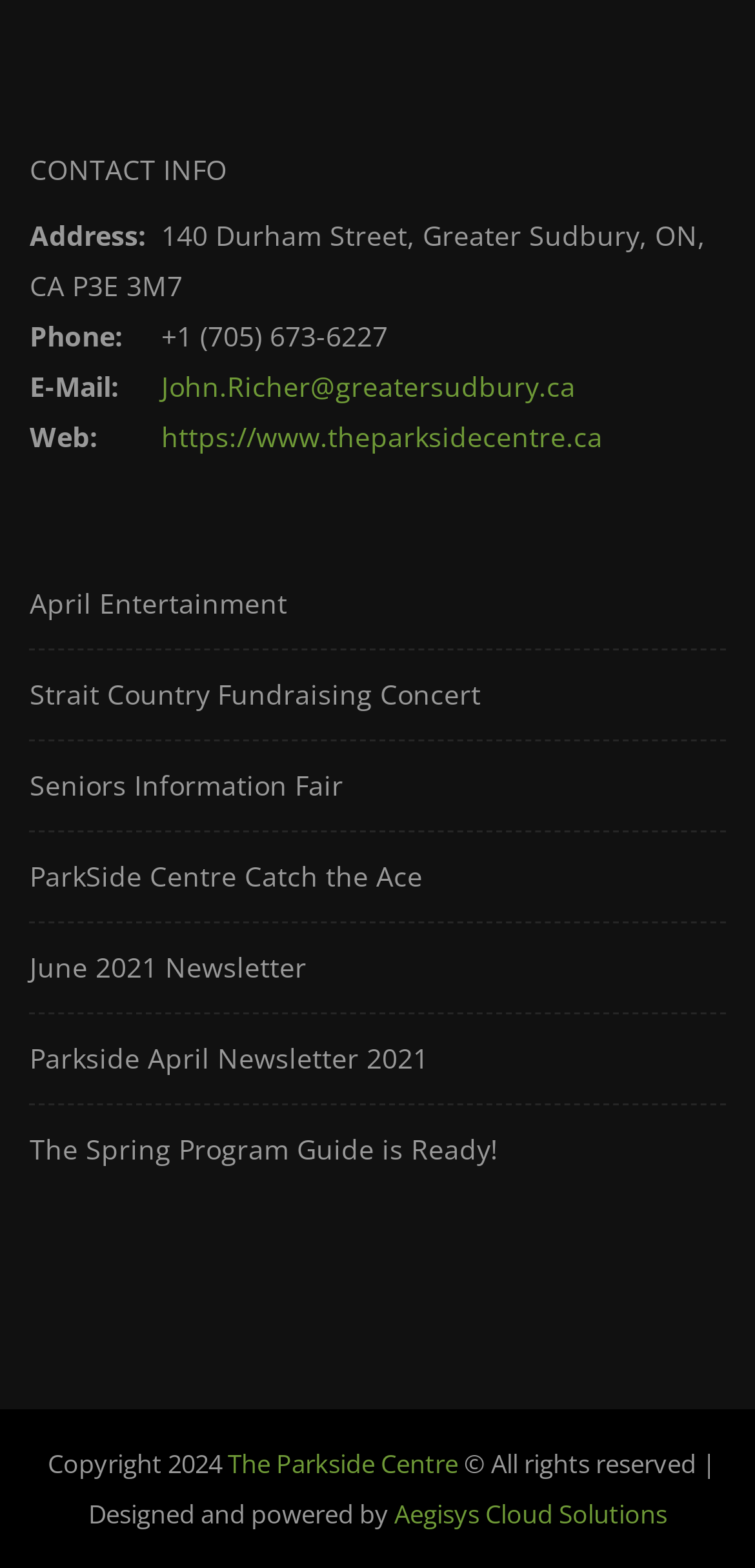Could you indicate the bounding box coordinates of the region to click in order to complete this instruction: "visit the website".

[0.214, 0.267, 0.798, 0.291]